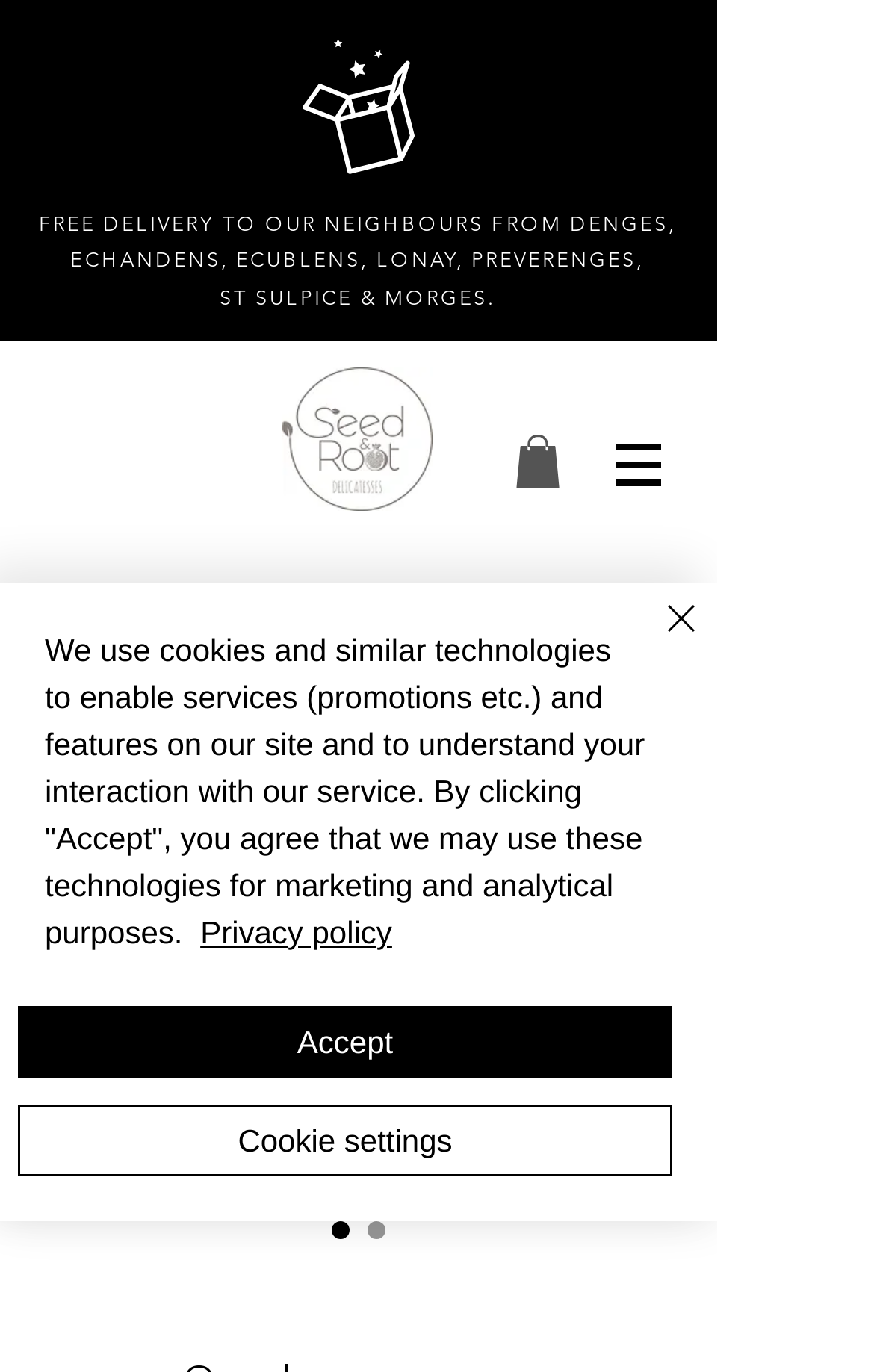Find the bounding box coordinates for the element that must be clicked to complete the instruction: "View the slideshow". The coordinates should be four float numbers between 0 and 1, indicated as [left, top, right, bottom].

[0.0, 0.0, 0.821, 0.248]